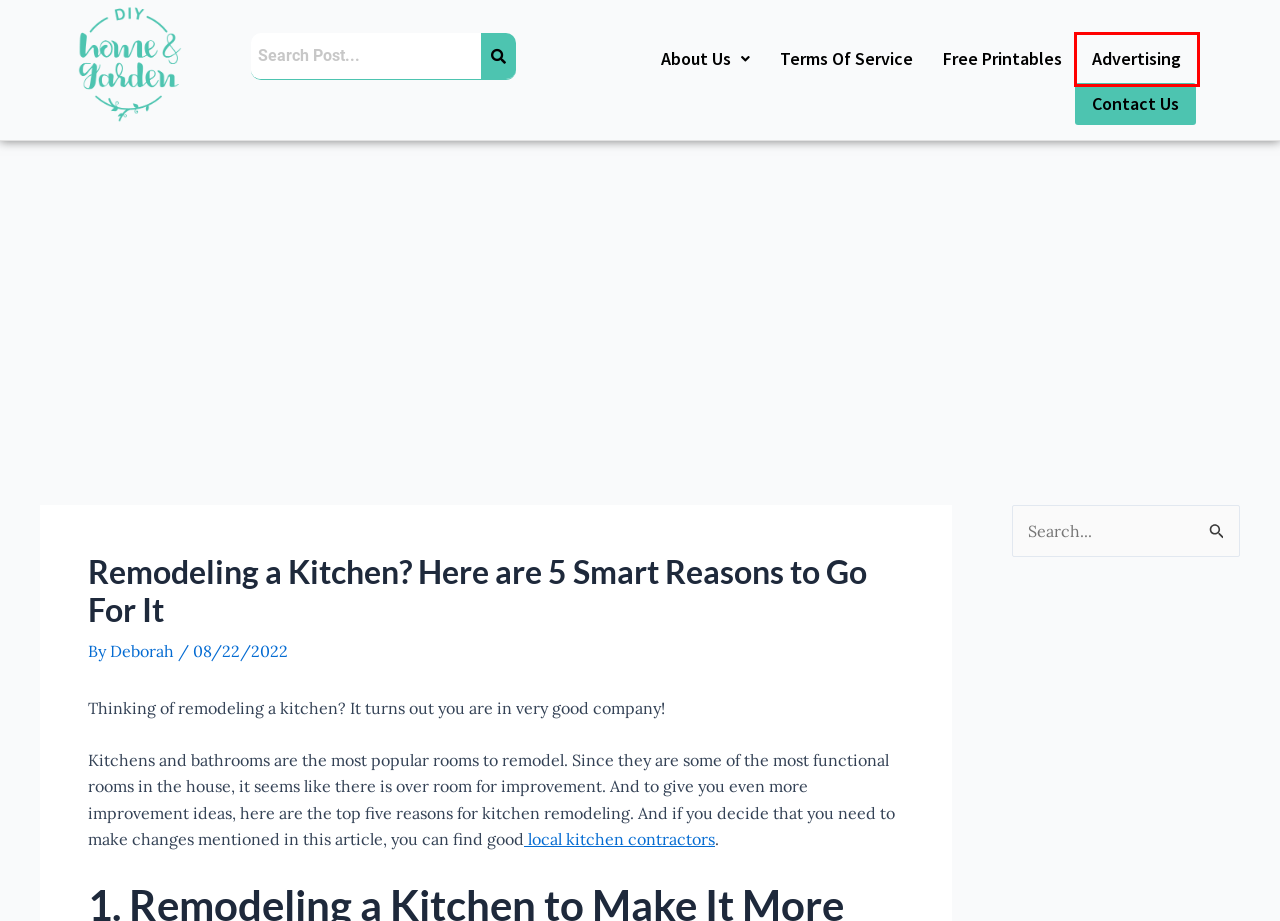You have been given a screenshot of a webpage, where a red bounding box surrounds a UI element. Identify the best matching webpage description for the page that loads after the element in the bounding box is clicked. Options include:
A. Free Printables and Resources | www.diyhomegarden.blog
B. The Best Kitchen Remodeling Services Near You - MyHomeQuote
C. Blog | DIY Home Garden
D. Terms Of Service | DIY Home Garden
E. Advertising with DIY Home & Garden | diyhomegarden.blog
F. Deborah Tayloe
G. About Us | DIY Home Garden
H. Contact Us | DIY Home & Garden | diyhomegarden.blog

E